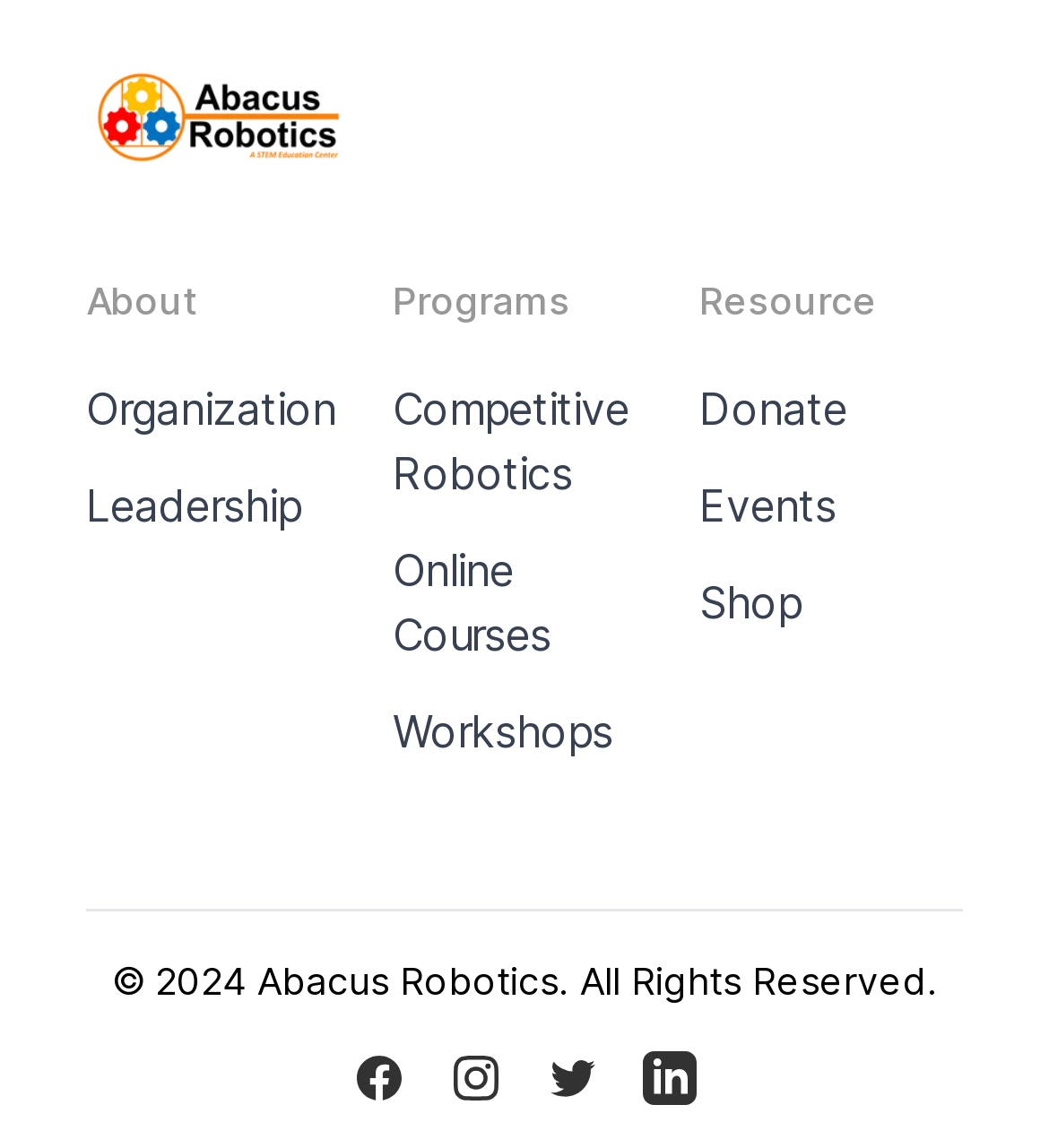Answer the following query with a single word or phrase:
What is the organization's name?

Abacus Robotics